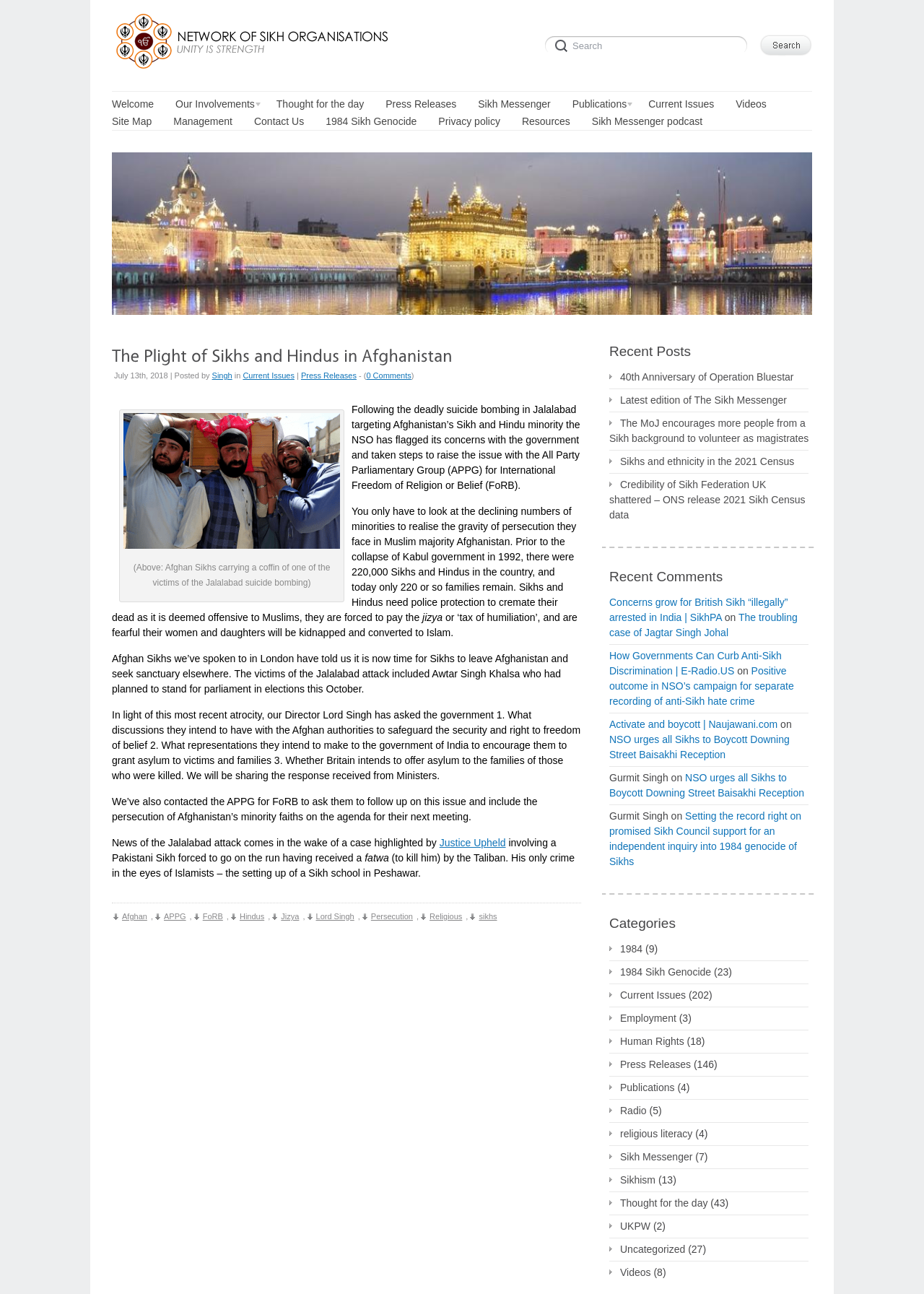Please determine the bounding box coordinates for the UI element described as: "alt="Network Of Sikh Organisations"".

[0.121, 0.048, 0.425, 0.057]